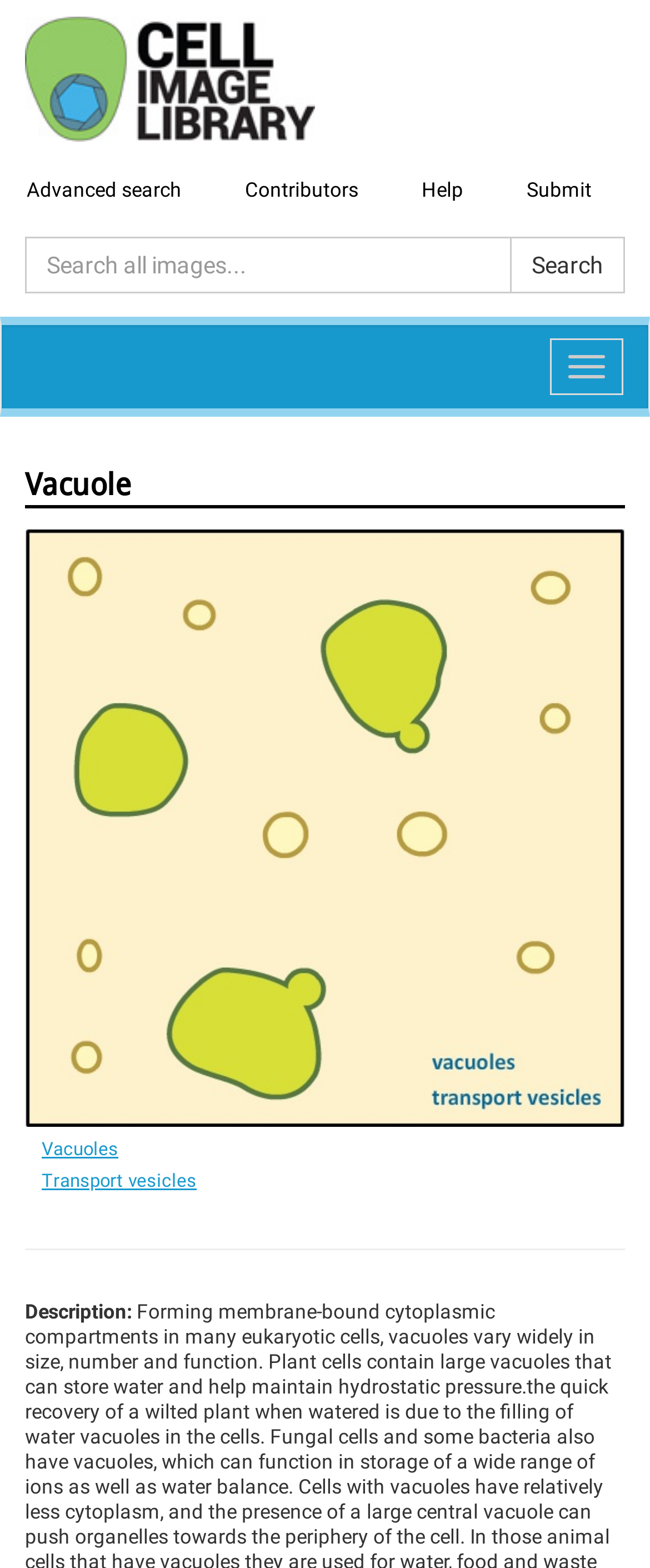Describe every aspect of the webpage in a detailed manner.

The webpage is titled "The Cell Image Library". At the top left corner, there is a logo image with a corresponding link. Below the logo, there are four links aligned horizontally: "Advanced search", "Contributors", "Help", and "Submit". 

To the right of these links, there is a search bar with a text box and a "Search" button. The text box has a placeholder text "Search all images...". 

On the top right corner, there is a menu button. Below the search bar, there is a heading "Vacuole" in bold font. Underneath the heading, there is a large image that takes up most of the page's width. 

At the bottom of the image, there are two links: "Vacuoles" and "Transport vesicles". Below these links, there is a horizontal separator line. Finally, there is a label "Description:" at the bottom left corner of the page.